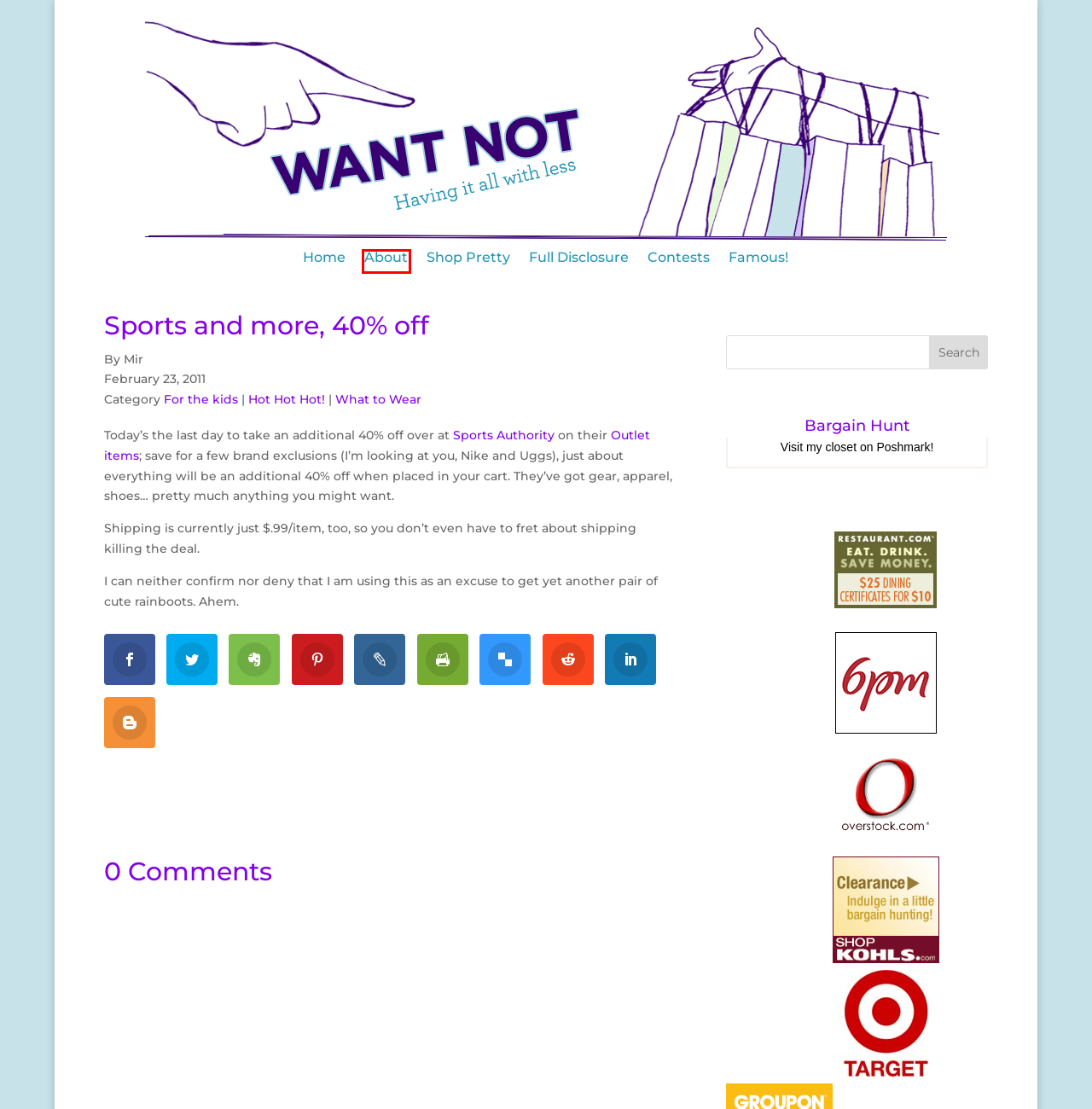You are provided a screenshot of a webpage featuring a red bounding box around a UI element. Choose the webpage description that most accurately represents the new webpage after clicking the element within the red bounding box. Here are the candidates:
A. For the kids Archives - Want Not
B. Mir 💥💥posh ambassador💥💥's Closet (@wantnotdotnet) | Poshmark
C. Hot Hot Hot! Archives - Want Not
D. Full Disclosure - Want Not
E. What to Wear Archives - Want Not
F. Shop Pretty - Want Not
G. Famous! - Want Not
H. About - Want Not

H